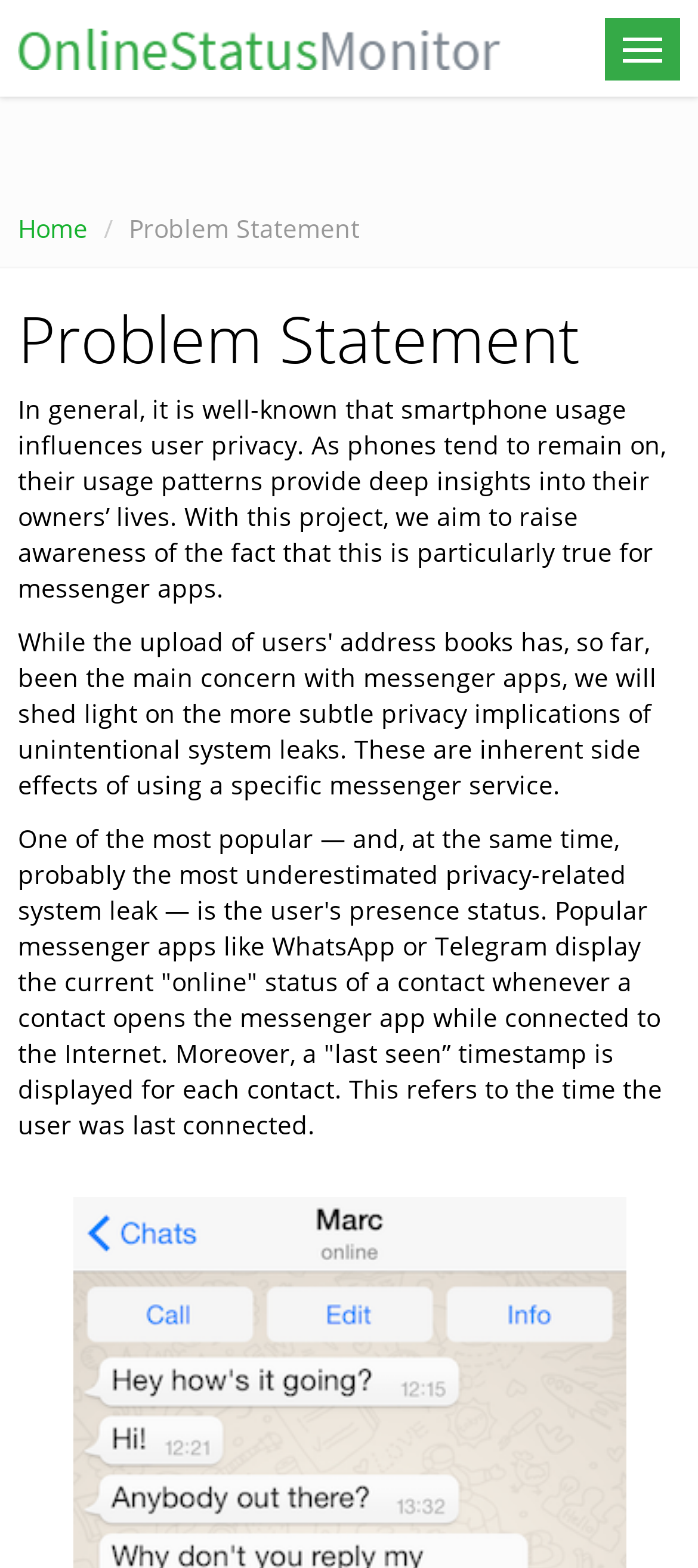Describe all visible elements and their arrangement on the webpage.

The webpage is titled "OnlineStatusMonitor | Problem Statement" and has a prominent image of "OpenStatusMonitor" at the top left corner. Below the image, there is a heading with no text content, followed by a navigation menu with a "Home" link at the top left. 

To the right of the "Home" link, the title "Problem Statement" is displayed in a larger font. Below this title, there is a paragraph of text that explains how smartphone usage can reveal deep insights into users' lives, and how this project aims to raise awareness about the privacy implications of messenger apps.

Further down the page, there is another block of text that discusses the specific issue of user presence status in popular messenger apps like WhatsApp and Telegram. This text explains how these apps display the current "online" status of a contact and a "last seen" timestamp, which can be a significant privacy concern.